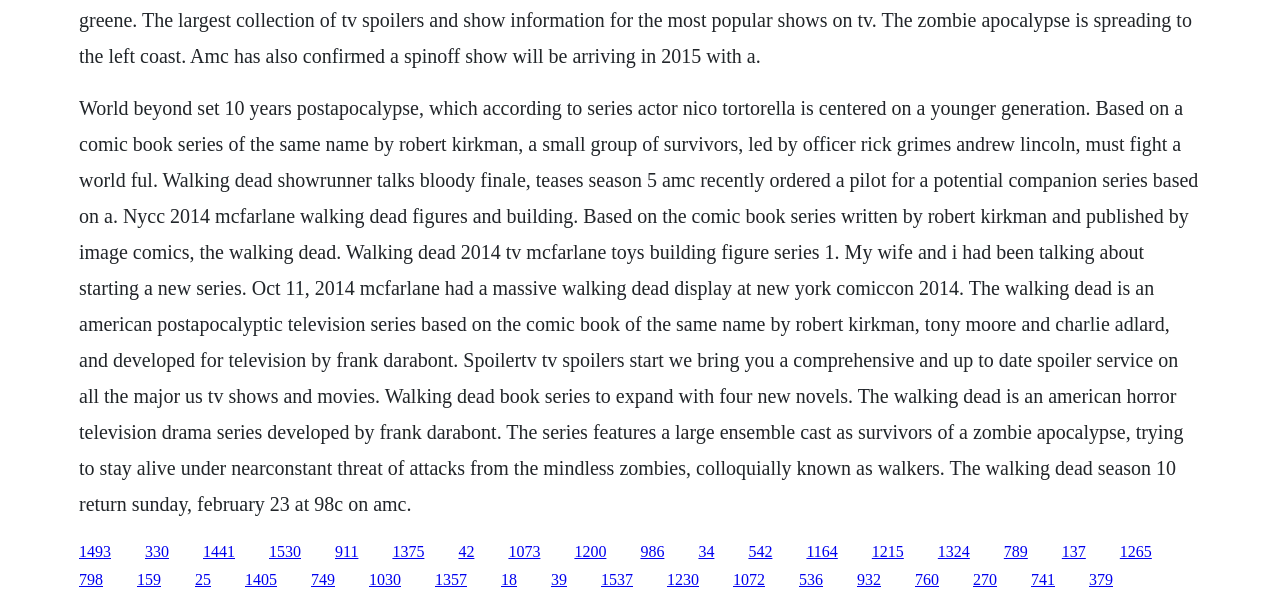How many links are present on the webpage? Based on the screenshot, please respond with a single word or phrase.

34